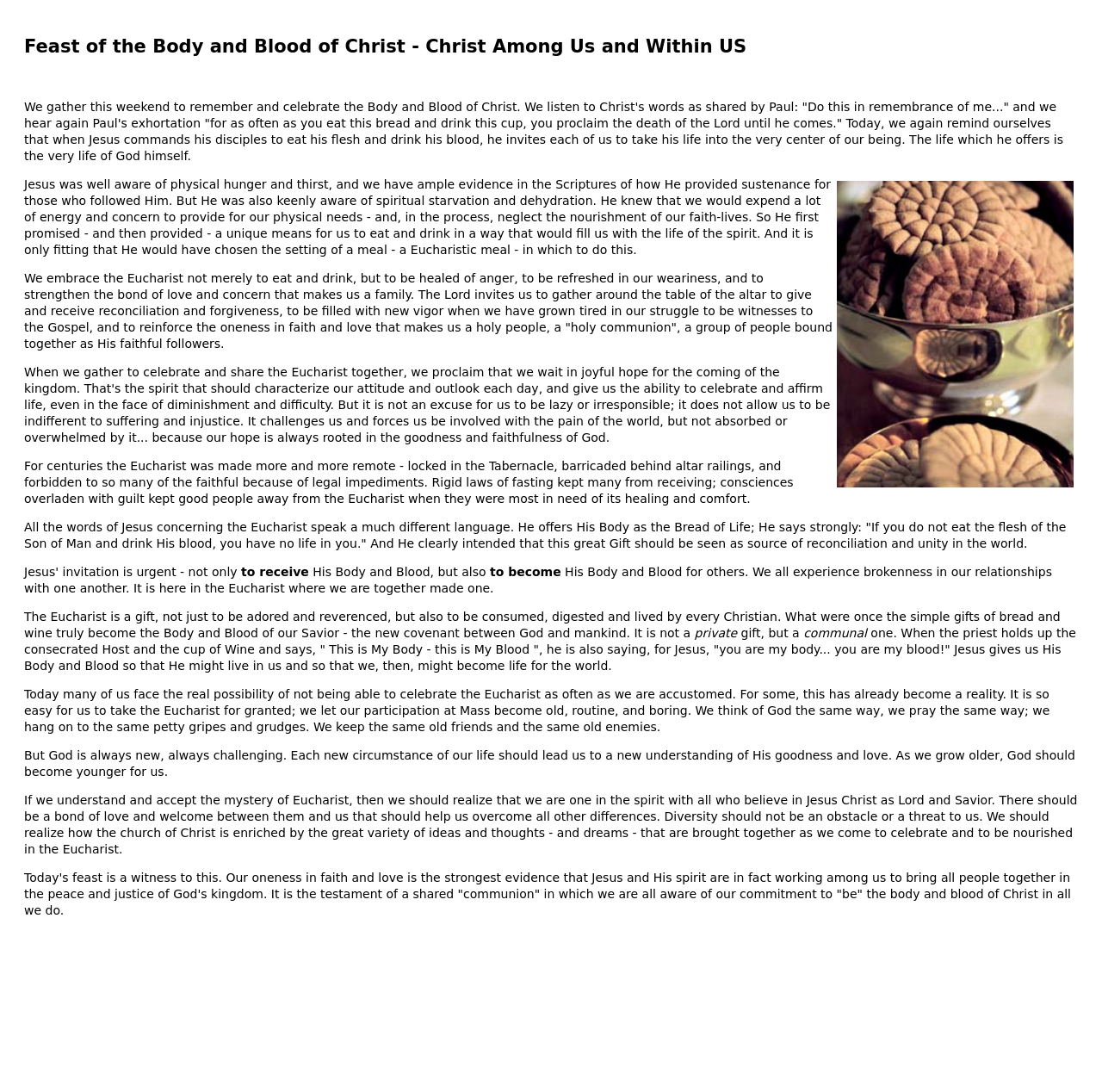What is the Eucharist a gift of? Please answer the question using a single word or phrase based on the image.

Reconciliation and unity